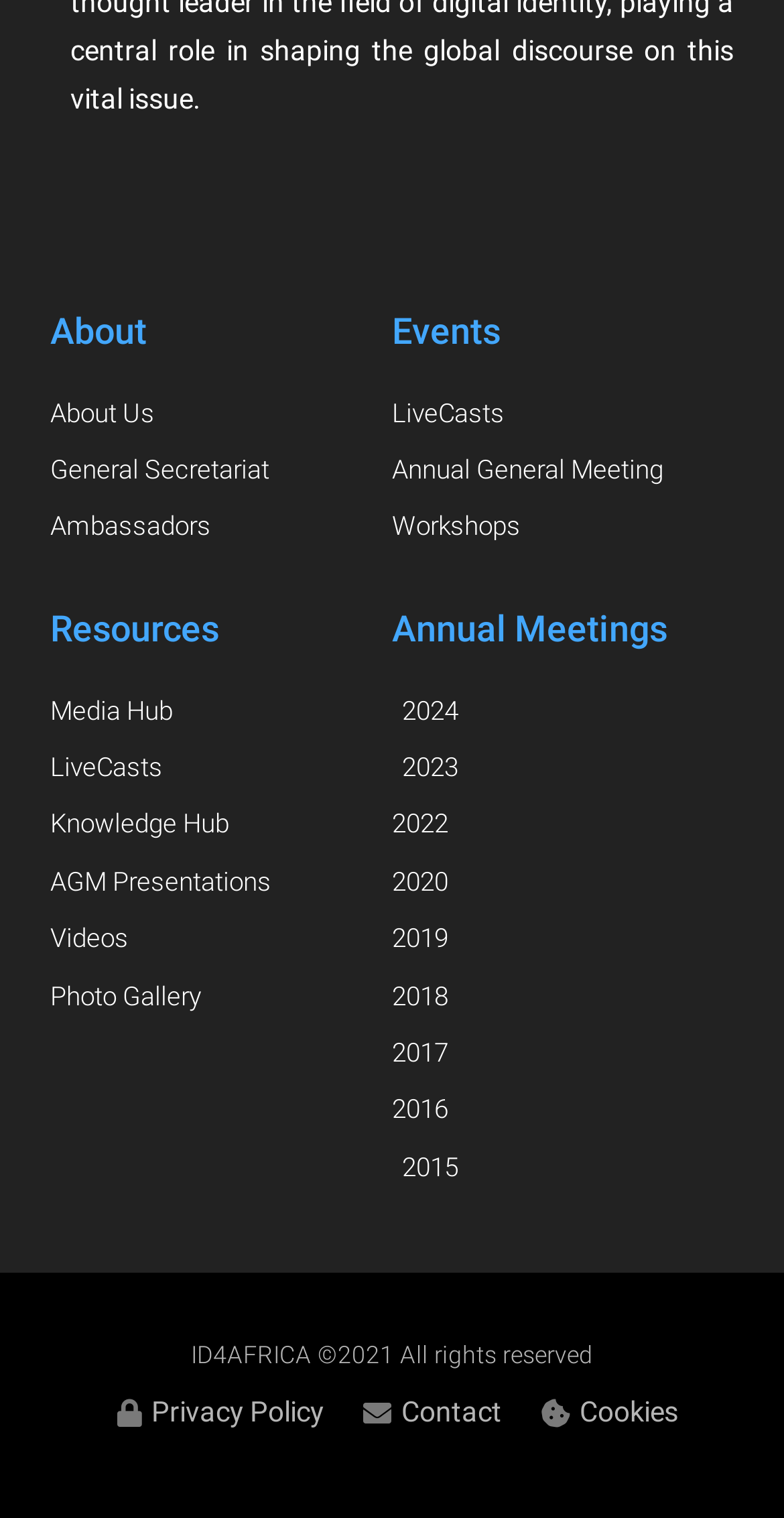Locate the bounding box coordinates of the area you need to click to fulfill this instruction: 'visit 2024 Annual Meetings page'. The coordinates must be in the form of four float numbers ranging from 0 to 1: [left, top, right, bottom].

[0.5, 0.453, 0.936, 0.484]